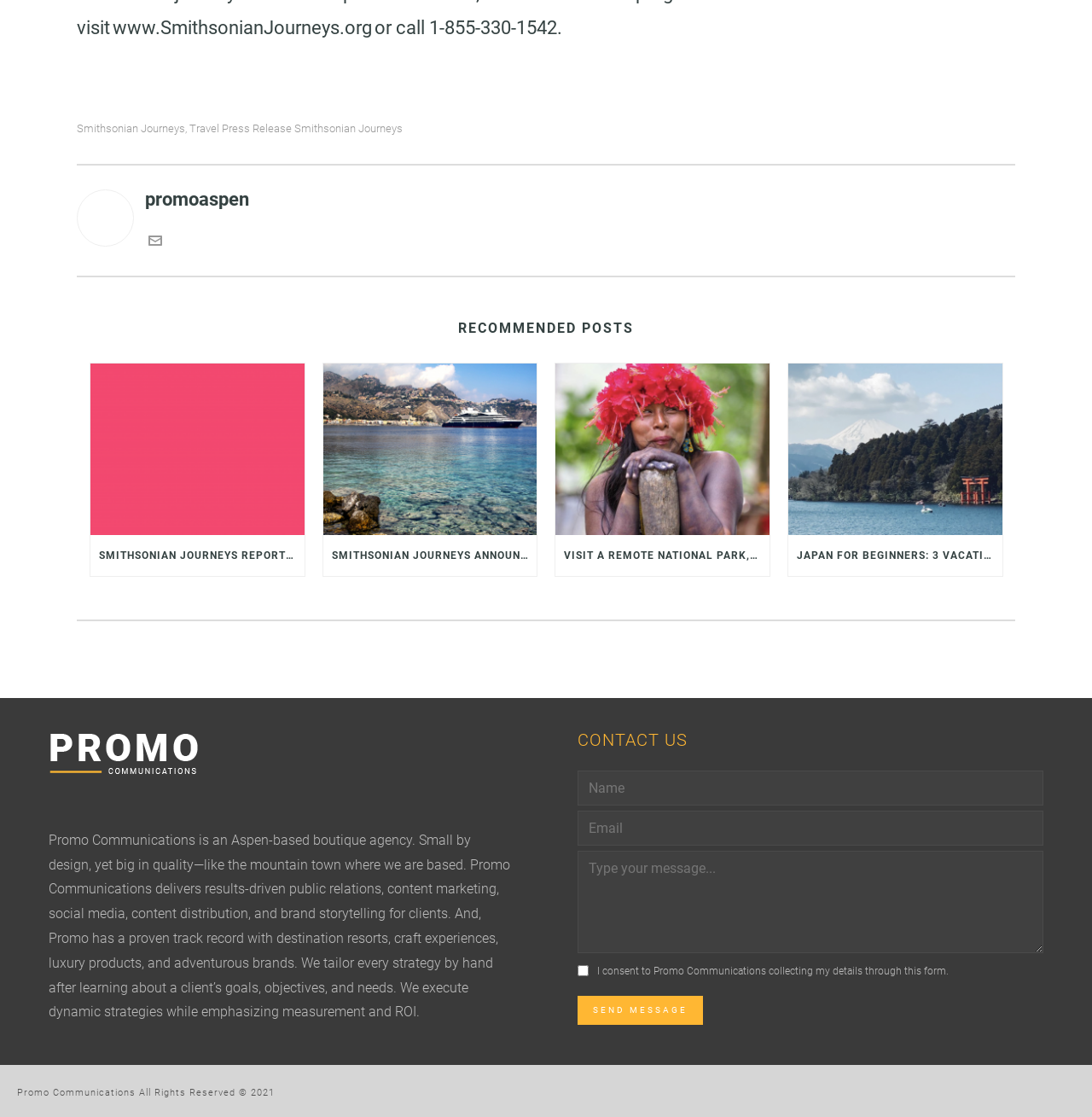Determine the bounding box for the UI element that matches this description: "promoaspen".

[0.07, 0.163, 0.93, 0.194]